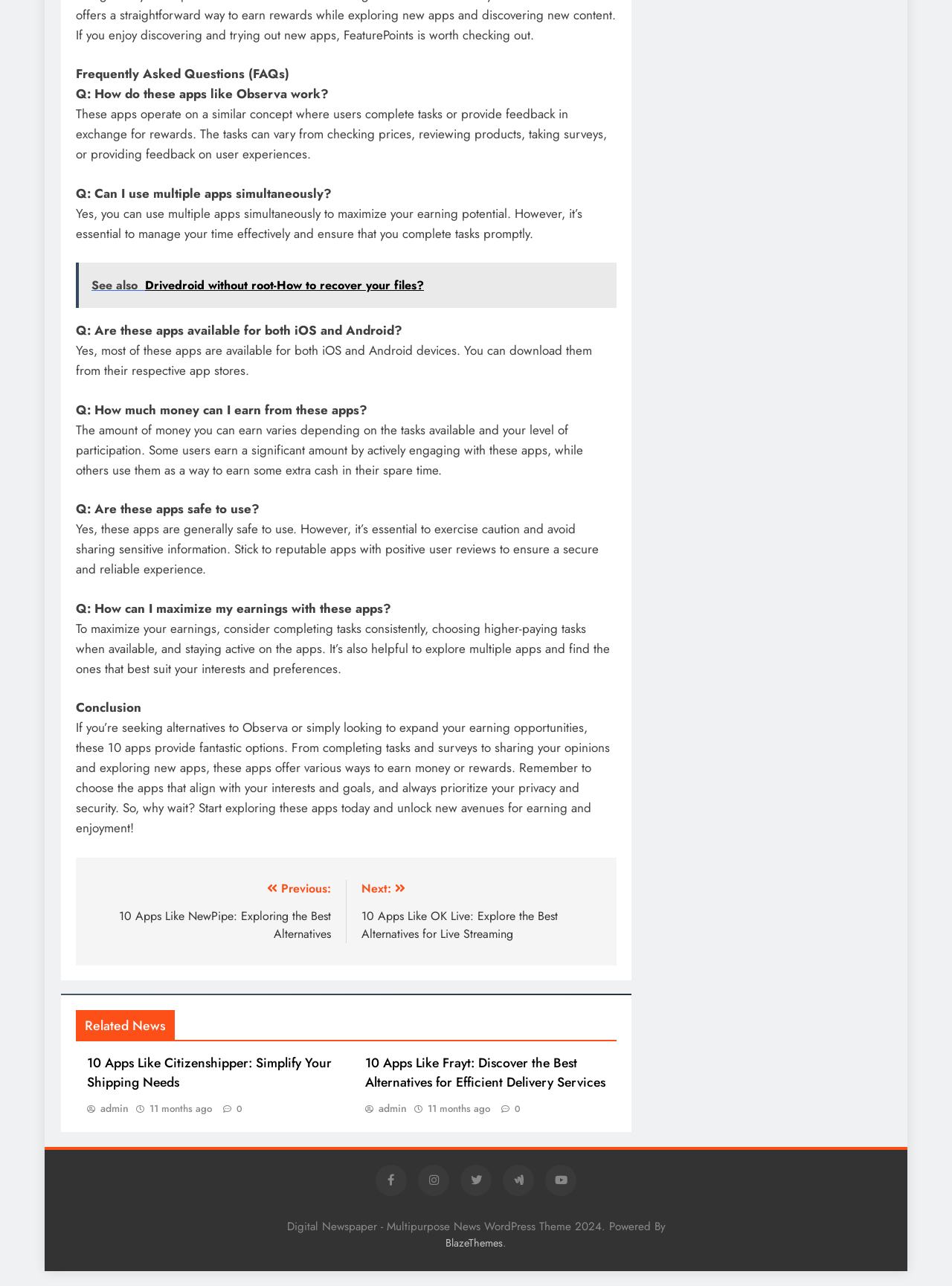Determine the bounding box coordinates for the element that should be clicked to follow this instruction: "Visit '10 Apps Like NewPipe: Exploring the Best Alternatives' previous post". The coordinates should be given as four float numbers between 0 and 1, in the format [left, top, right, bottom].

[0.095, 0.684, 0.347, 0.733]